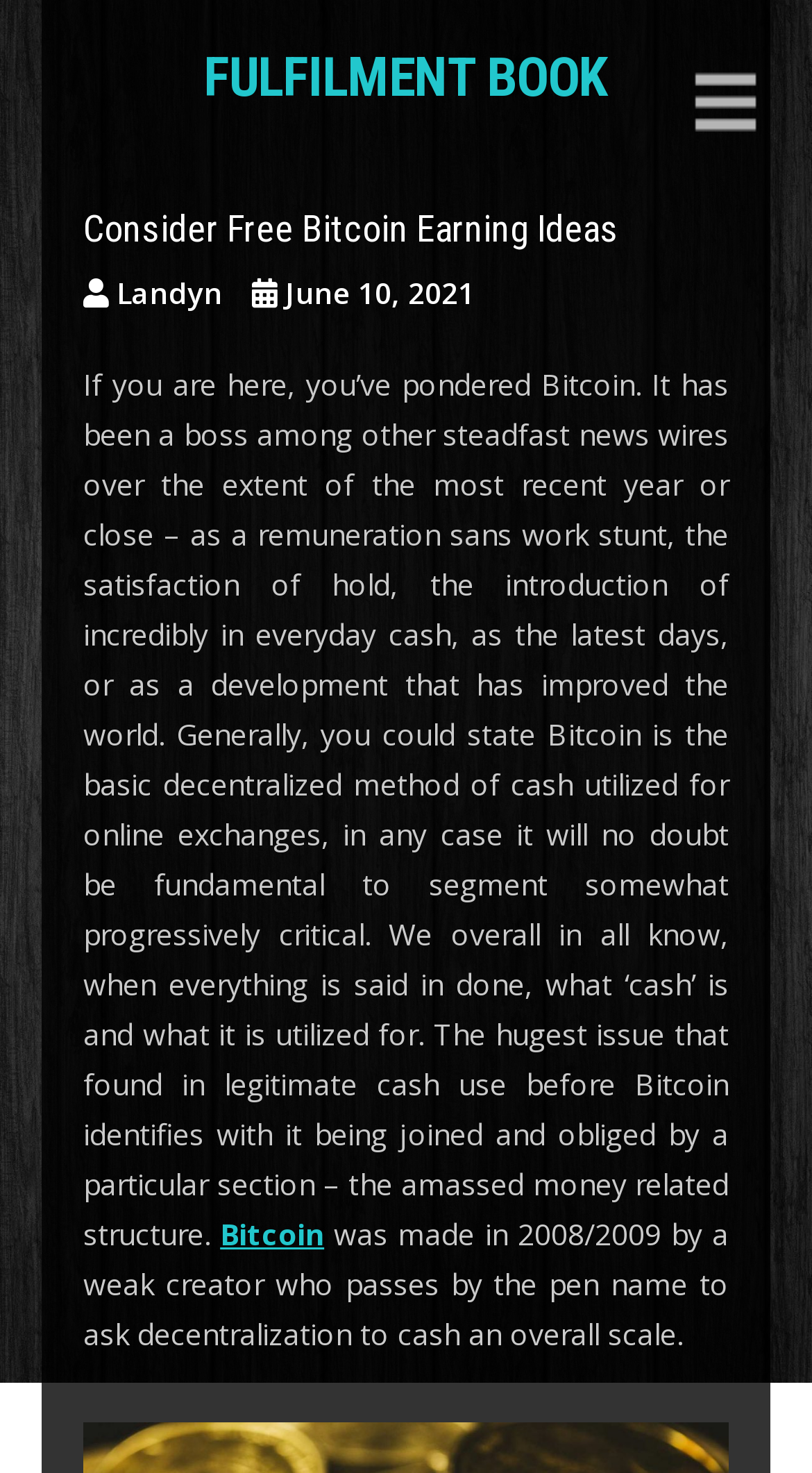When was the article published?
From the image, respond using a single word or phrase.

June 10, 2021